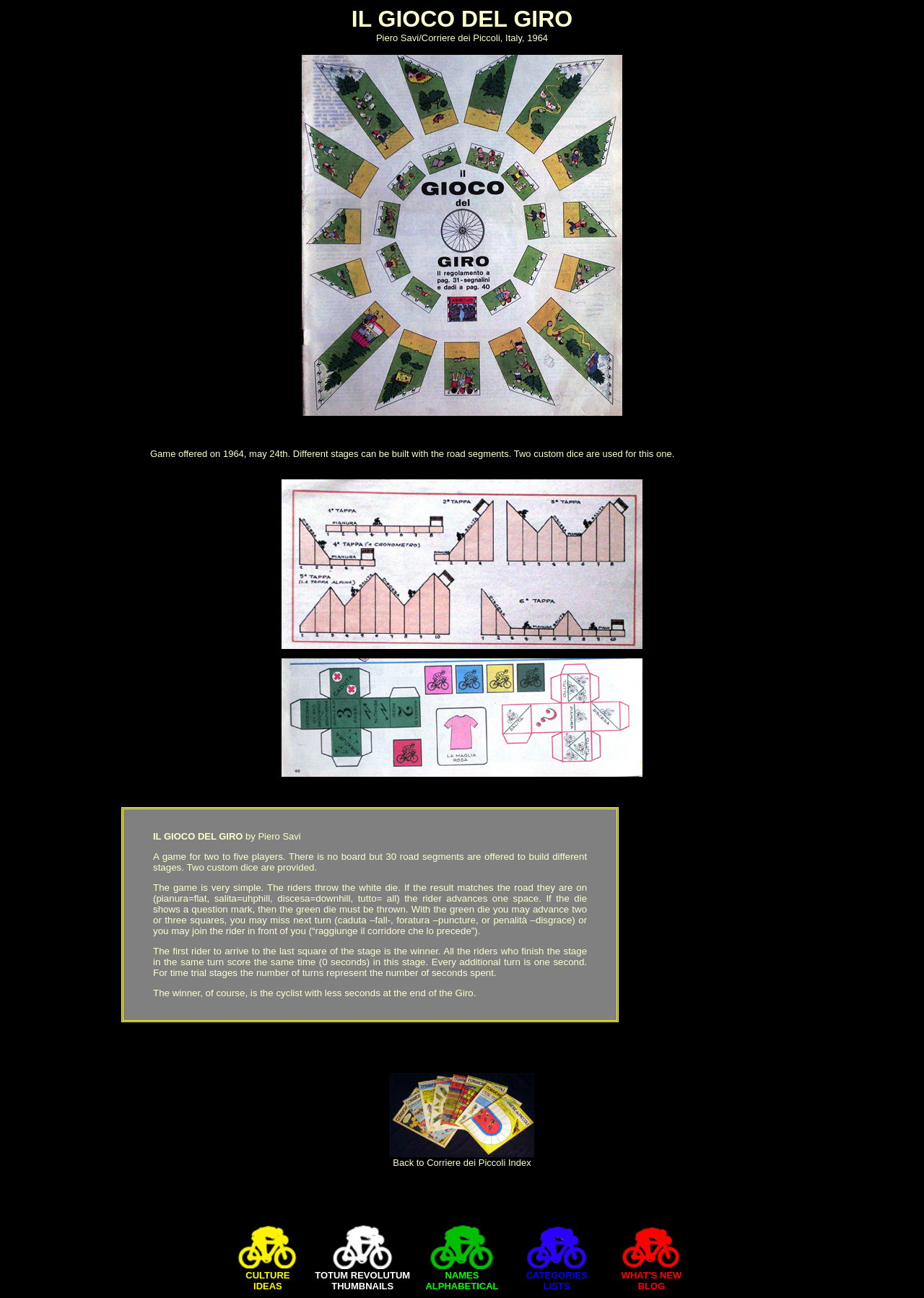What is the purpose of the green die?
Respond to the question with a single word or phrase according to the image.

to advance or penalize